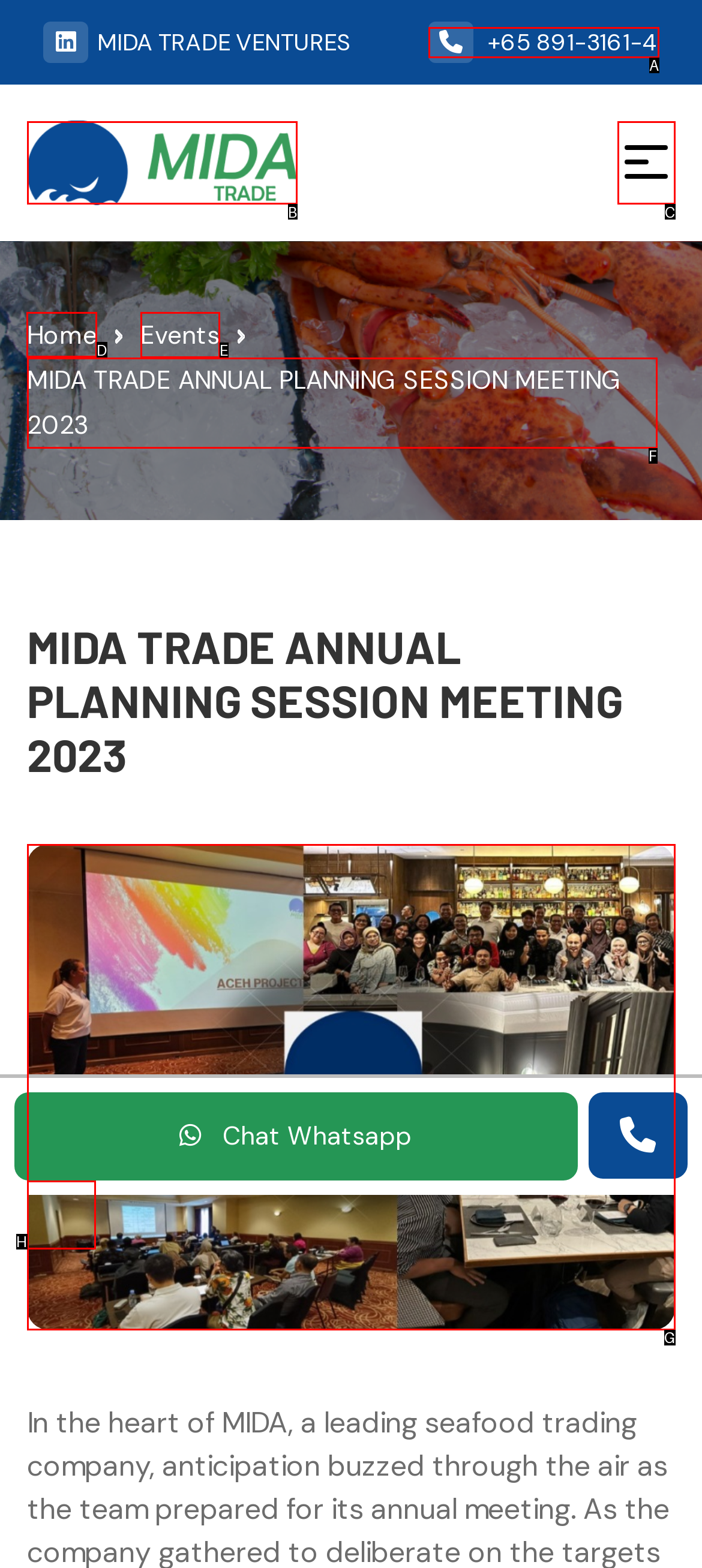Tell me which letter I should select to achieve the following goal: Go to Home
Answer with the corresponding letter from the provided options directly.

D